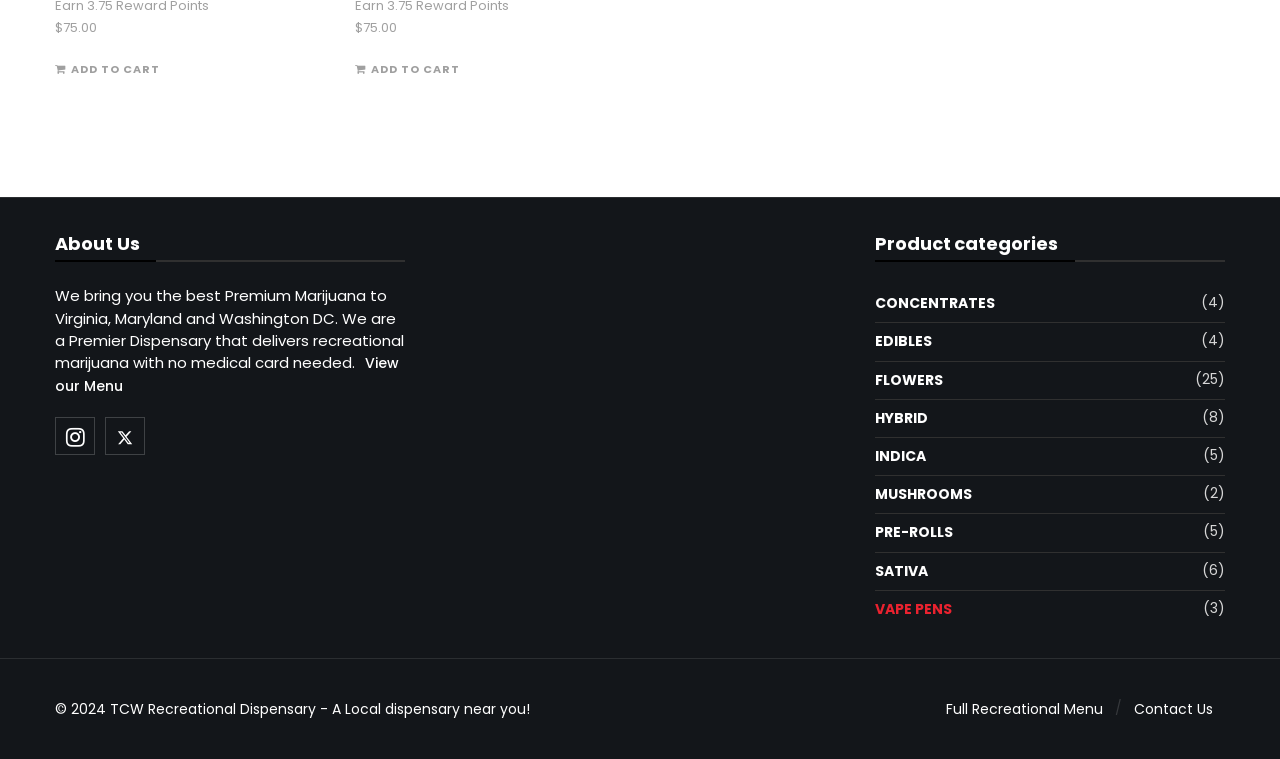Identify the bounding box coordinates of the region I need to click to complete this instruction: "View Full Recreational Menu".

[0.739, 0.908, 0.862, 0.96]